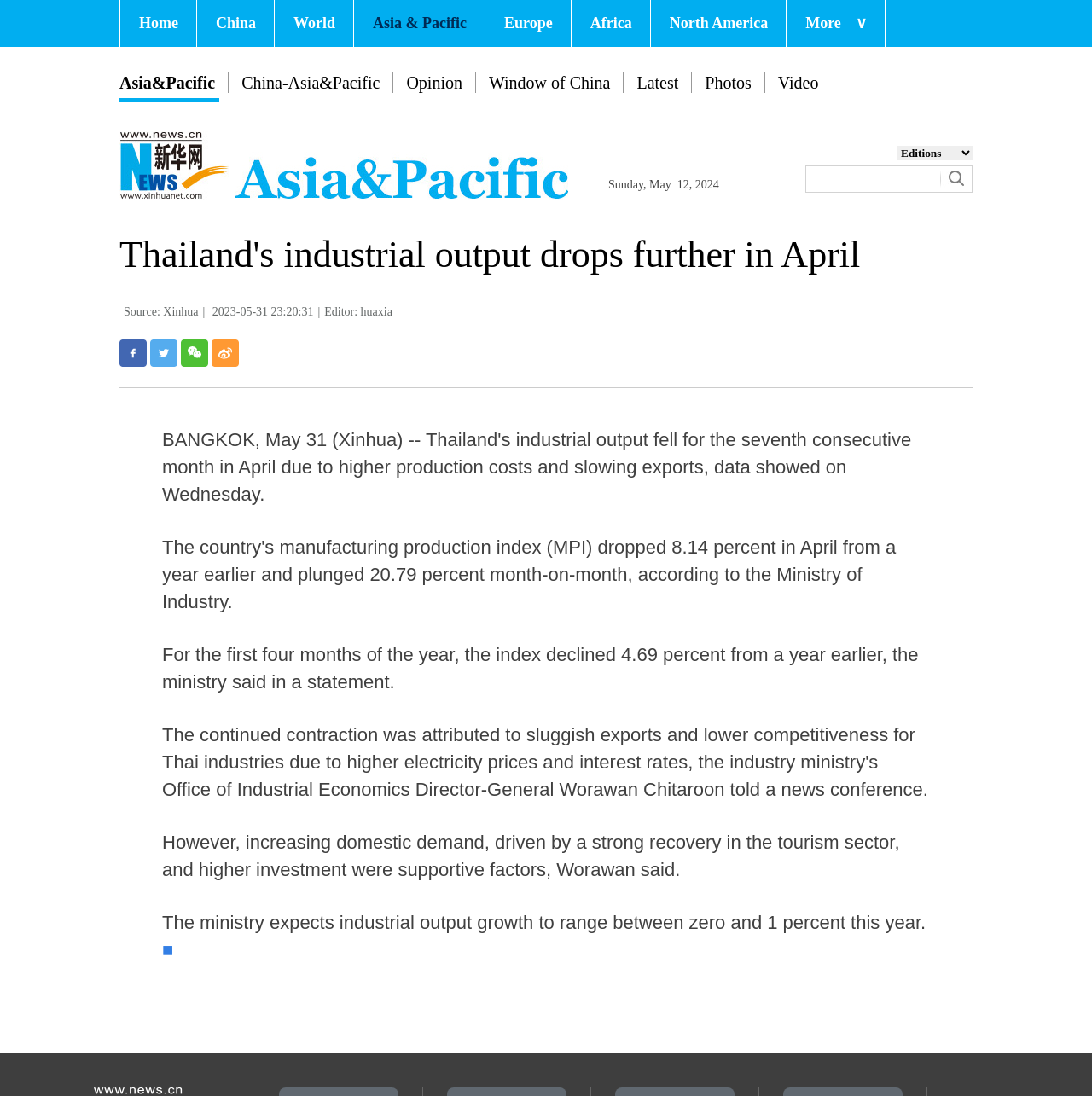What is the date of the article?
Please craft a detailed and exhaustive response to the question.

I found the date of the article by looking at the top of the webpage, where it says 'Sunday, May 12, 2024'.